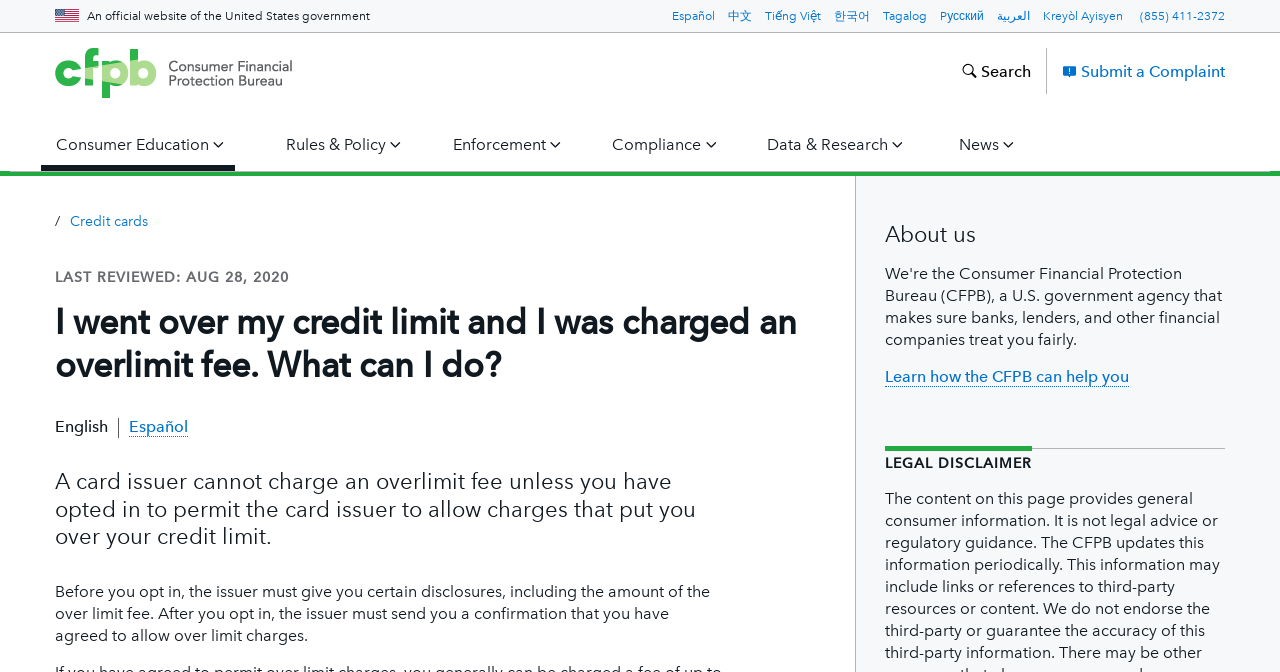Identify the bounding box coordinates for the region of the element that should be clicked to carry out the instruction: "Search the consumerfinance.gov website". The bounding box coordinates should be four float numbers between 0 and 1, i.e., [left, top, right, bottom].

[0.751, 0.08, 0.805, 0.132]